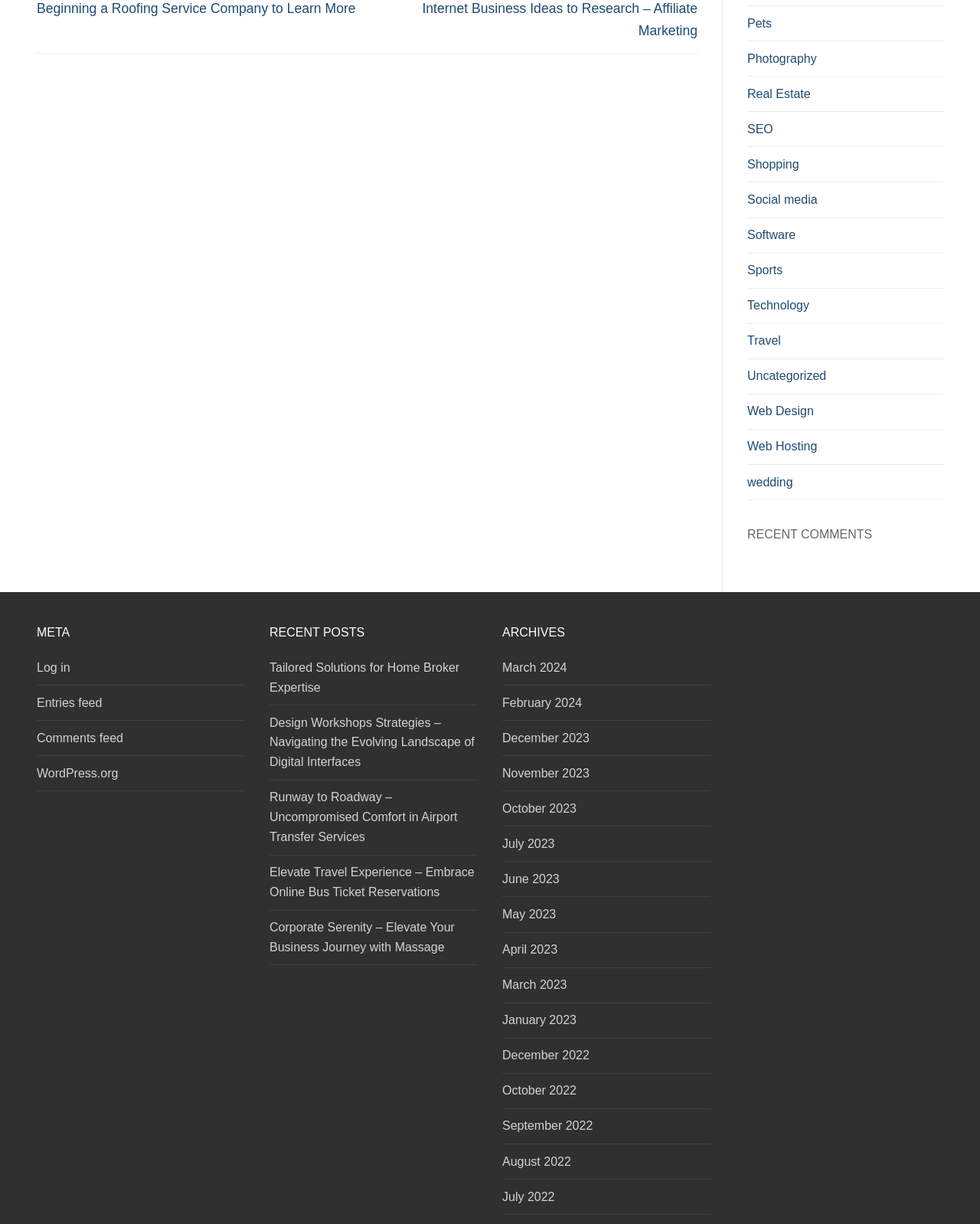Please specify the bounding box coordinates of the clickable region to carry out the following instruction: "Read 'Tailored Solutions for Home Broker Expertise'". The coordinates should be four float numbers between 0 and 1, in the format [left, top, right, bottom].

[0.275, 0.537, 0.488, 0.576]